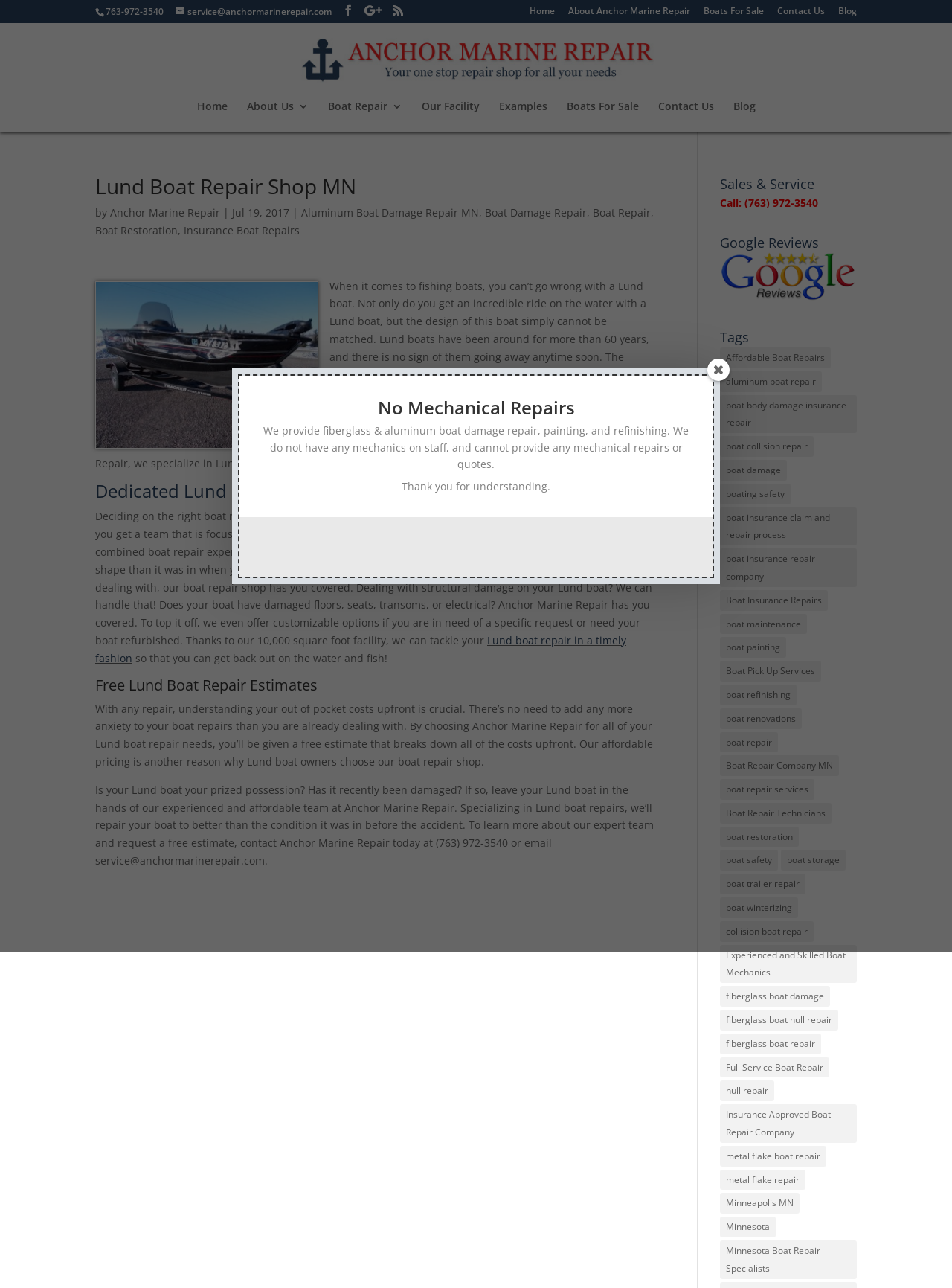Please determine the bounding box coordinates for the UI element described here. Use the format (top-left x, top-left y, bottom-right x, bottom-right y) with values bounded between 0 and 1: Insurance Approved Boat Repair Company

[0.756, 0.857, 0.9, 0.887]